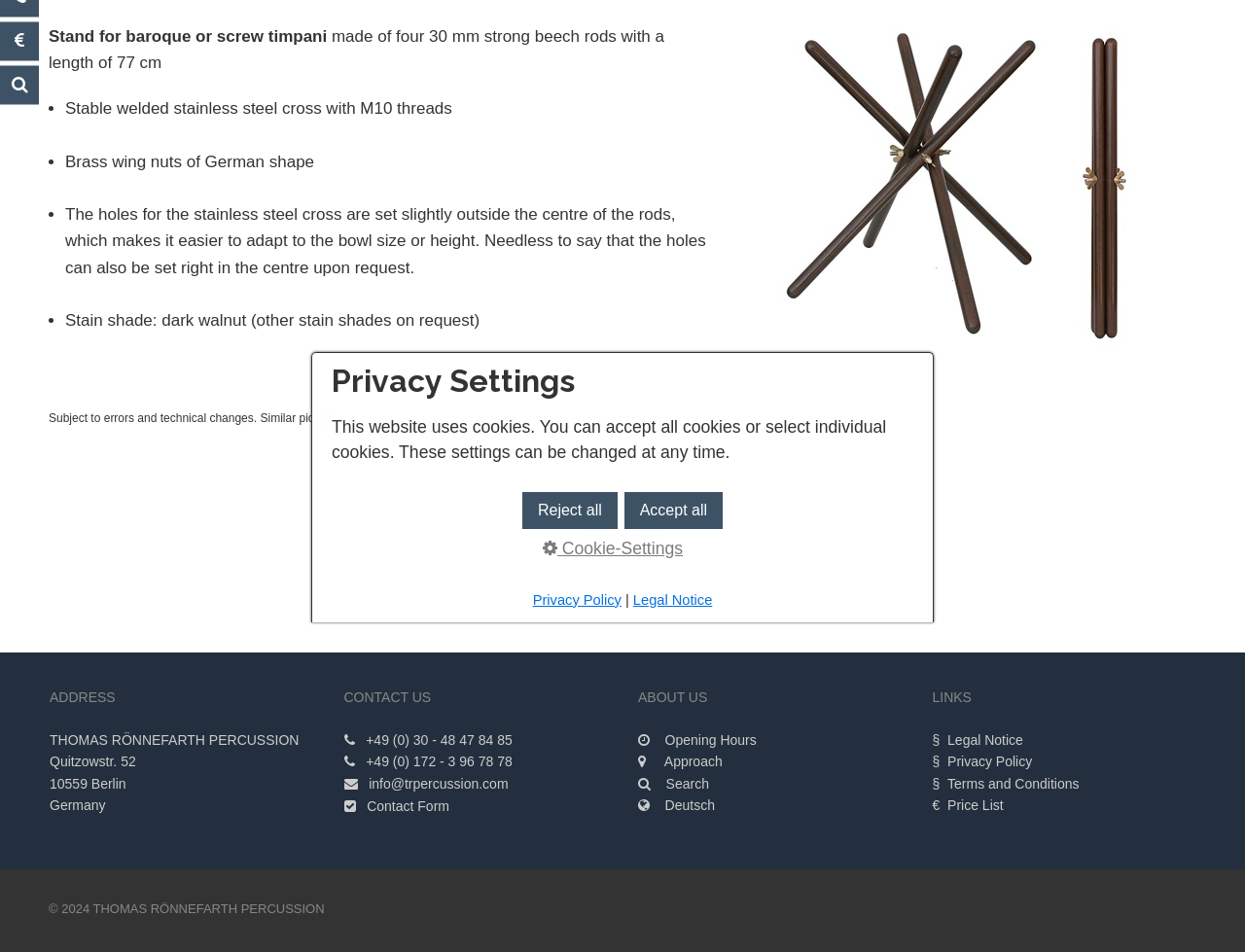Based on the element description Legal Notice, identify the bounding box of the UI element in the given webpage screenshot. The coordinates should be in the format (top-left x, top-left y, bottom-right x, bottom-right y) and must be between 0 and 1.

[0.761, 0.769, 0.822, 0.785]